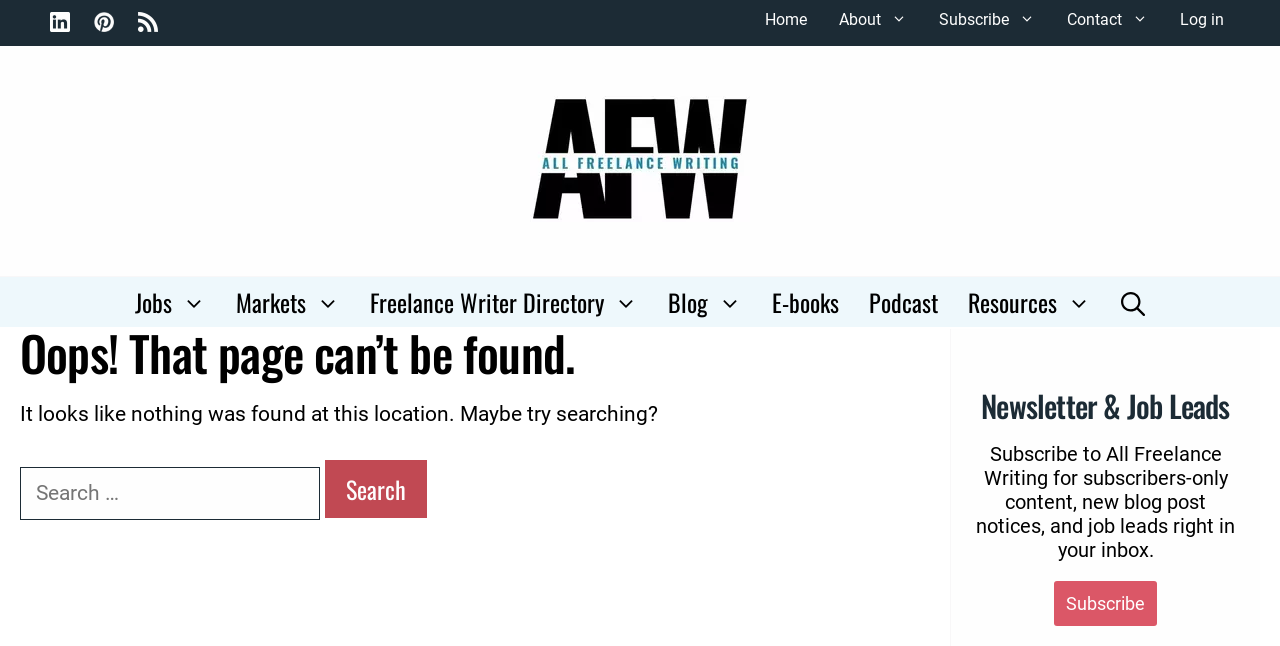Please specify the bounding box coordinates of the region to click in order to perform the following instruction: "Subscribe to the newsletter".

[0.823, 0.899, 0.904, 0.969]